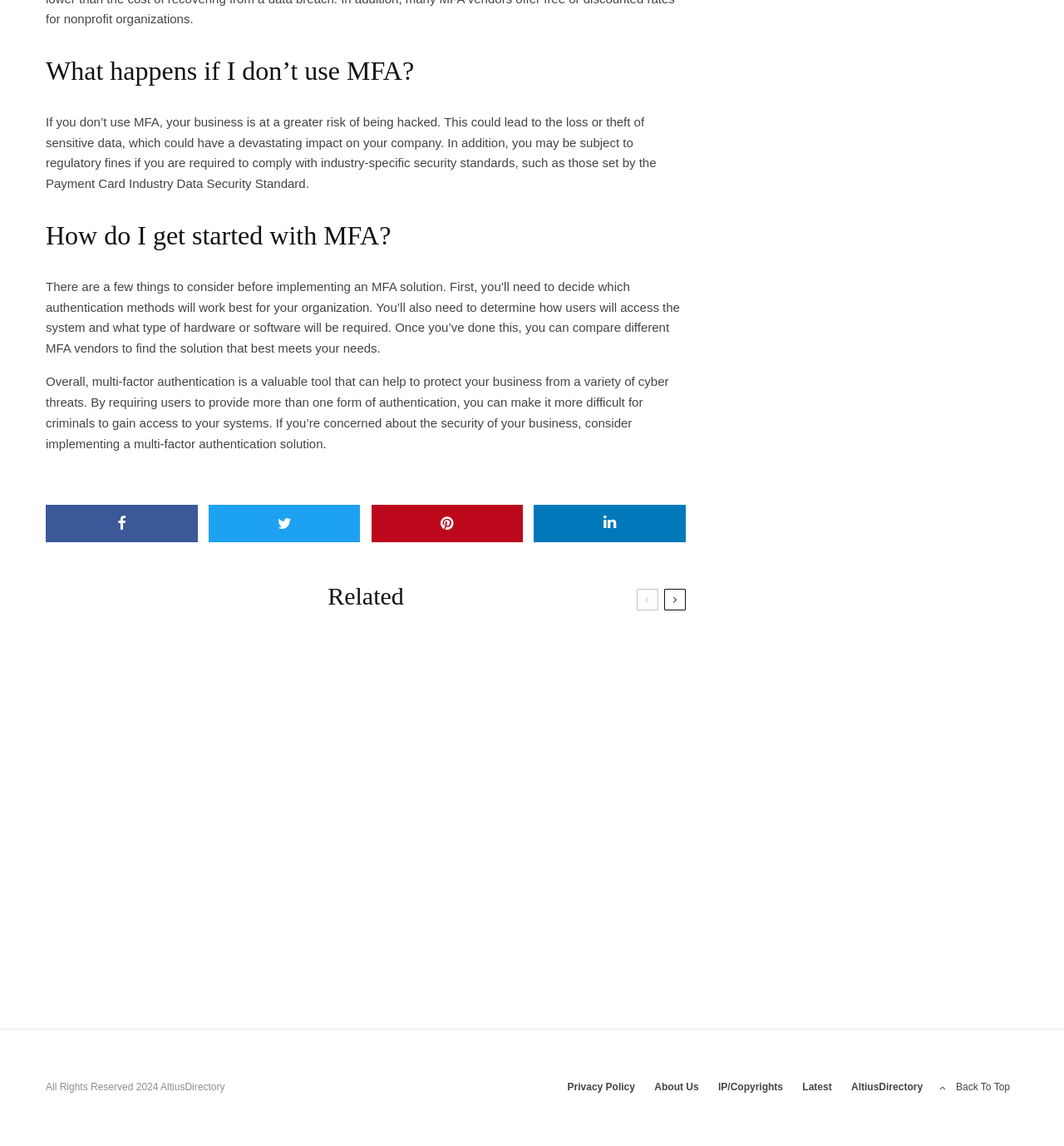Indicate the bounding box coordinates of the element that must be clicked to execute the instruction: "Explore 'river rafting'". The coordinates should be given as four float numbers between 0 and 1, i.e., [left, top, right, bottom].

[0.043, 0.553, 0.645, 0.832]